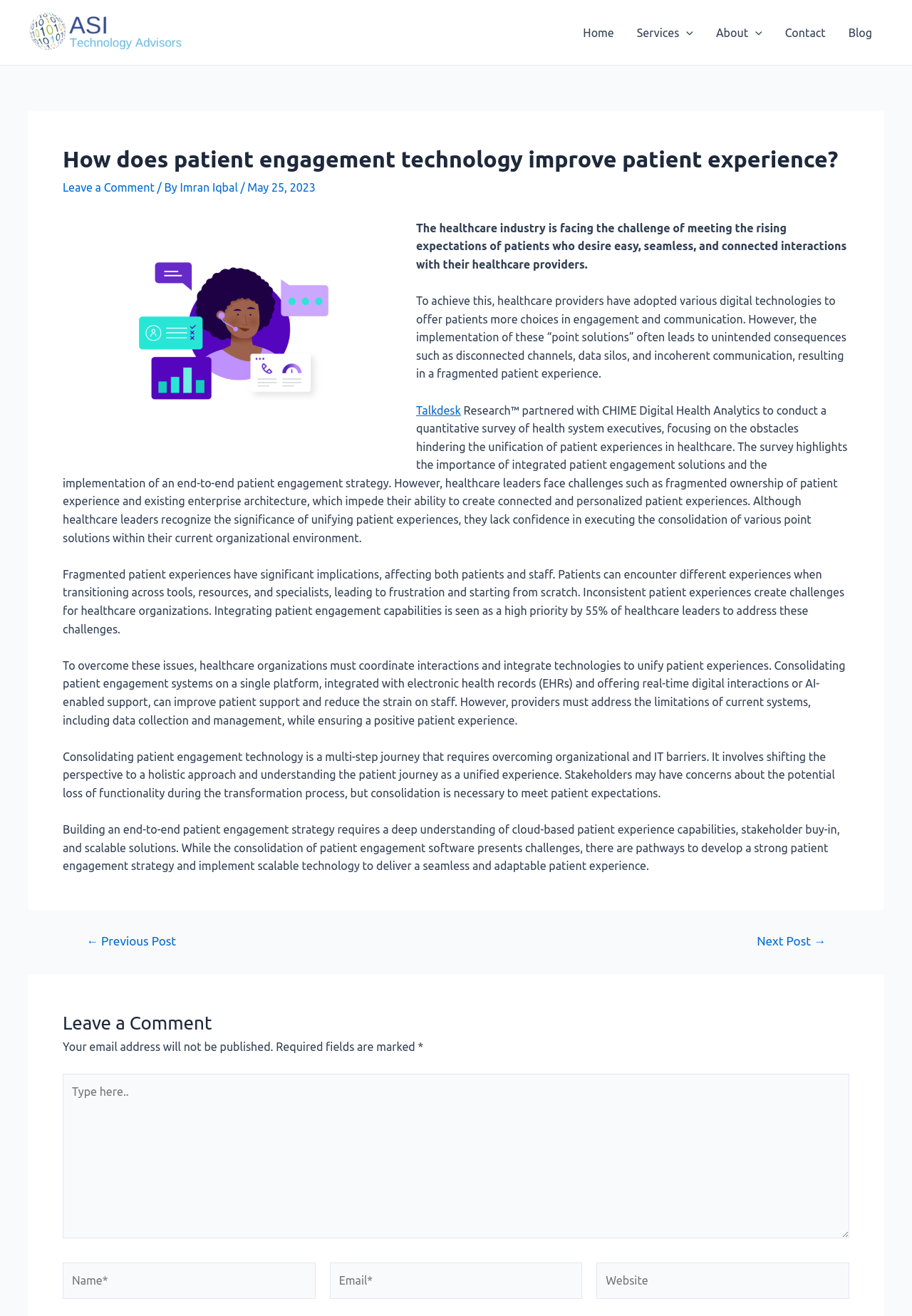Locate the bounding box coordinates of the area you need to click to fulfill this instruction: 'Click on the 'Blog' link'. The coordinates must be in the form of four float numbers ranging from 0 to 1: [left, top, right, bottom].

[0.918, 0.003, 0.969, 0.046]